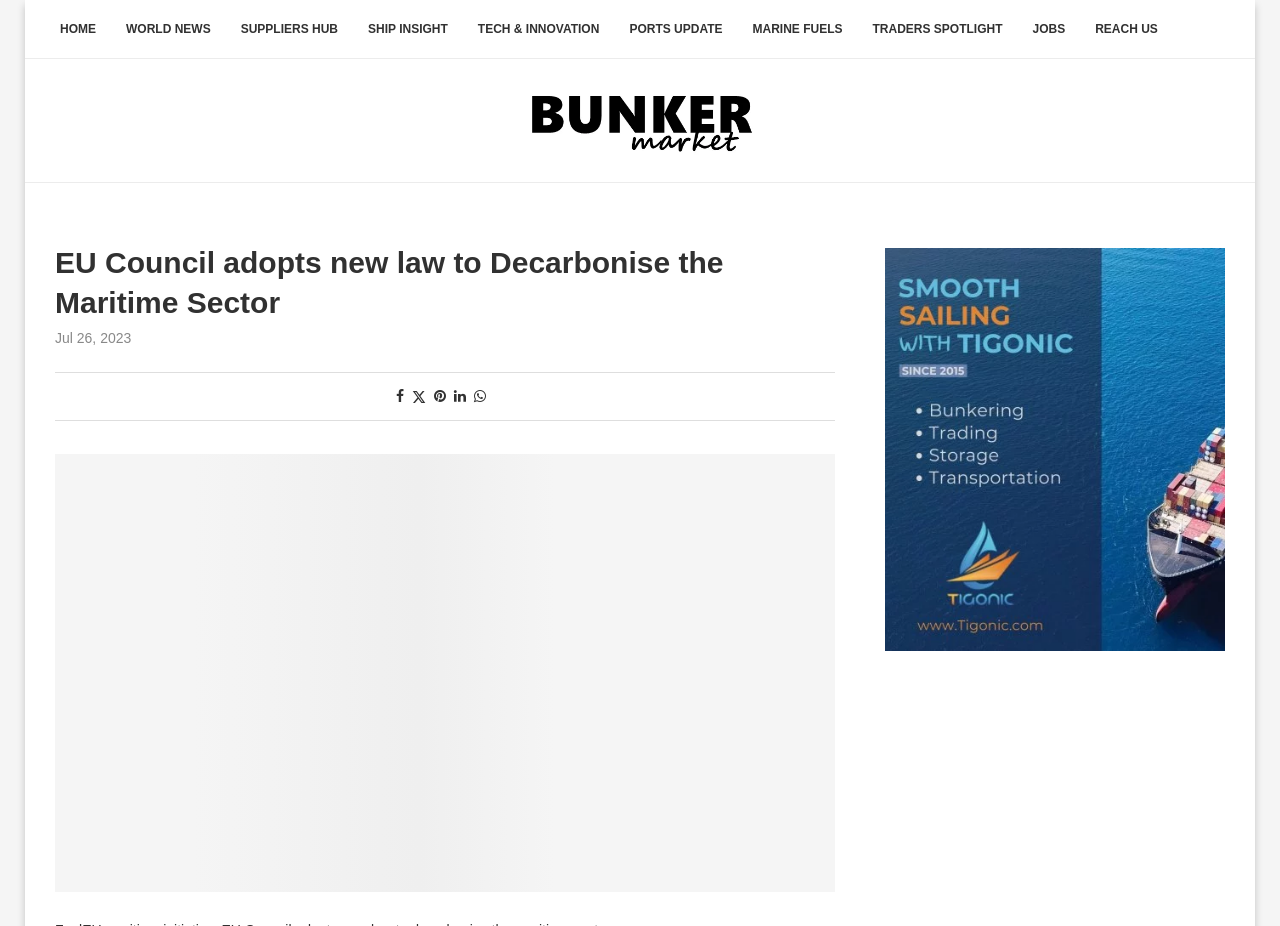What is the name of the company in the figure?
Using the visual information, reply with a single word or short phrase.

Tigonic Petroleum